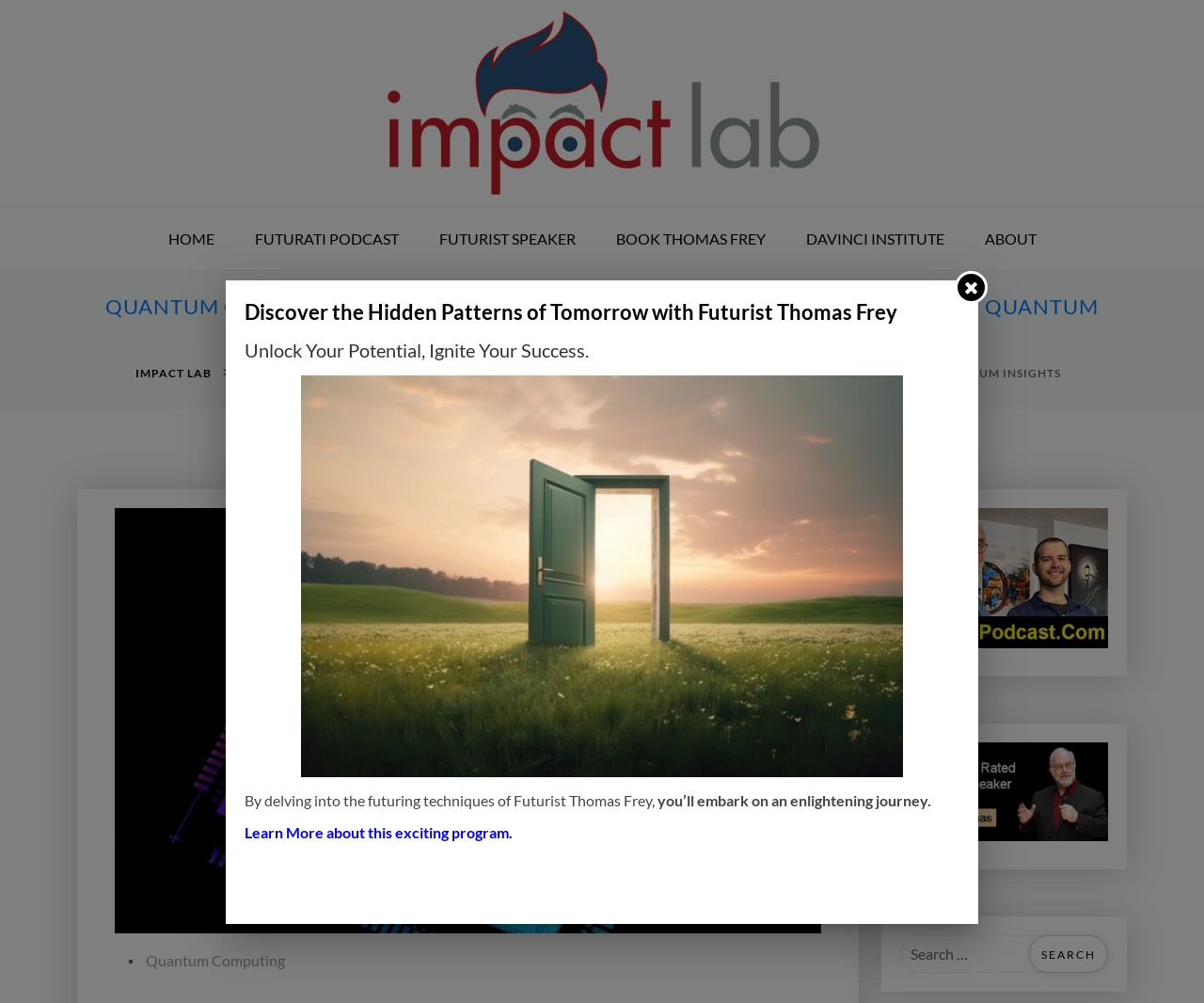Offer an extensive depiction of the webpage and its key elements.

The webpage is about Quantum Computer and its application in unlocking deeper quantum insights, with a focus on Futurist Thomas Frey. At the top, there is a navigation menu with six links: "HOME", "FUTURATI PODCAST", "FUTURIST SPEAKER", "BOOK THOMAS FREY", "DAVINCI INSTITUTE", and "ABOUT". 

Below the navigation menu, there is a large heading that reads "QUANTUM COMPUTER CREATES MEMORY-ENABLED PARTICLE TO UNLOCK DEEPER QUANTUM INSIGHTS". 

To the right of the heading, there are three links: "IMPACT LAB", ">" (an arrow), and "QUANTUM COMPUTING". 

Below these links, there is a large block of text that summarizes the article, which is about a quantum computer creating a memory-enabled particle to unlock deeper quantum insights. 

To the right of this text block, there is a figure that takes up most of the right side of the page. 

Below the figure, there are three links: "Thomas Frey Futurist Futurati Podcasts", "Book Thomas Frey Futurist", and a search bar with a "Search" button. 

On the left side of the page, there are three paragraphs of text. The first paragraph introduces Futurist Thomas Frey and his work. The second paragraph is a motivational quote. The third paragraph invites readers to learn more about a program related to Thomas Frey's work. 

At the bottom of the page, there is a small link with an image, but its purpose is unclear.